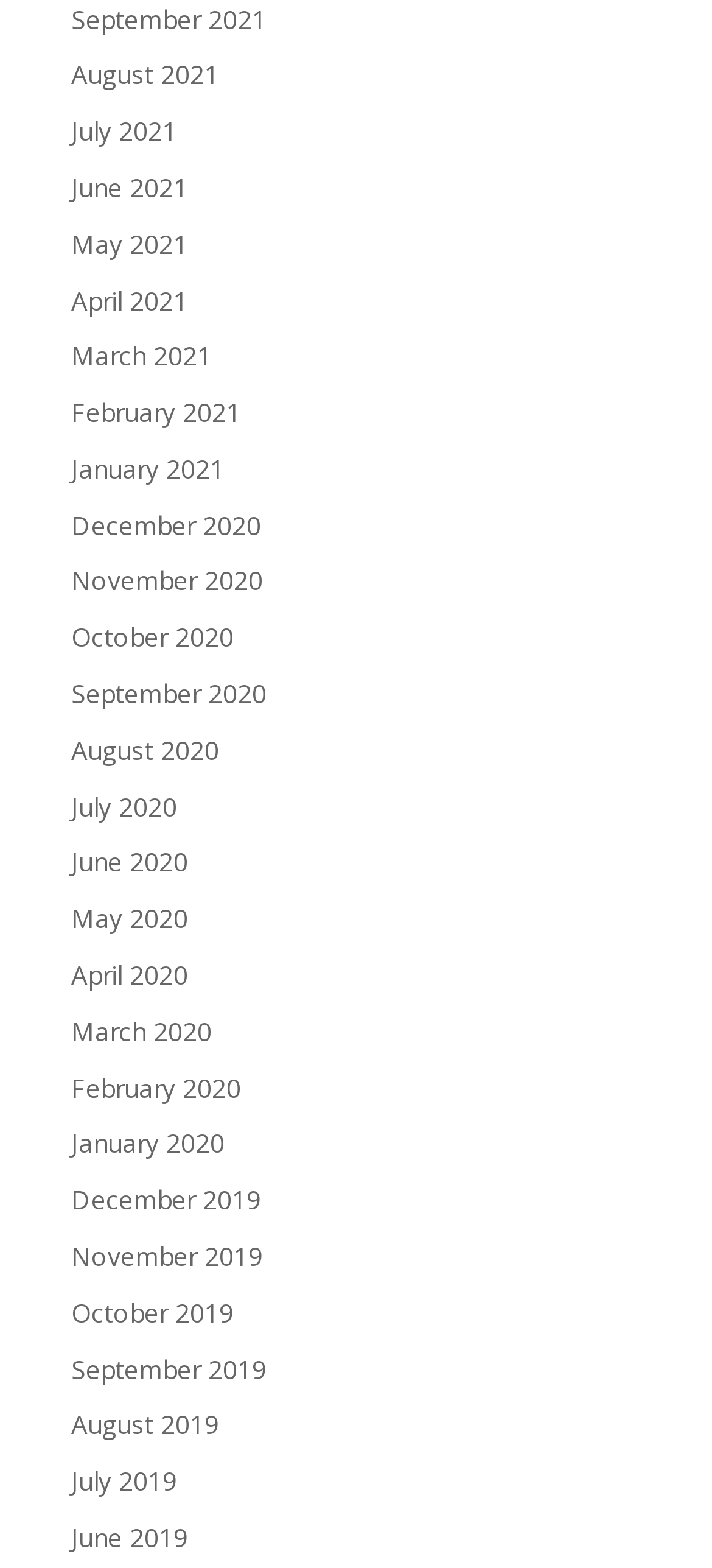How many months are listed in 2020?
Answer the question with a single word or phrase by looking at the picture.

12